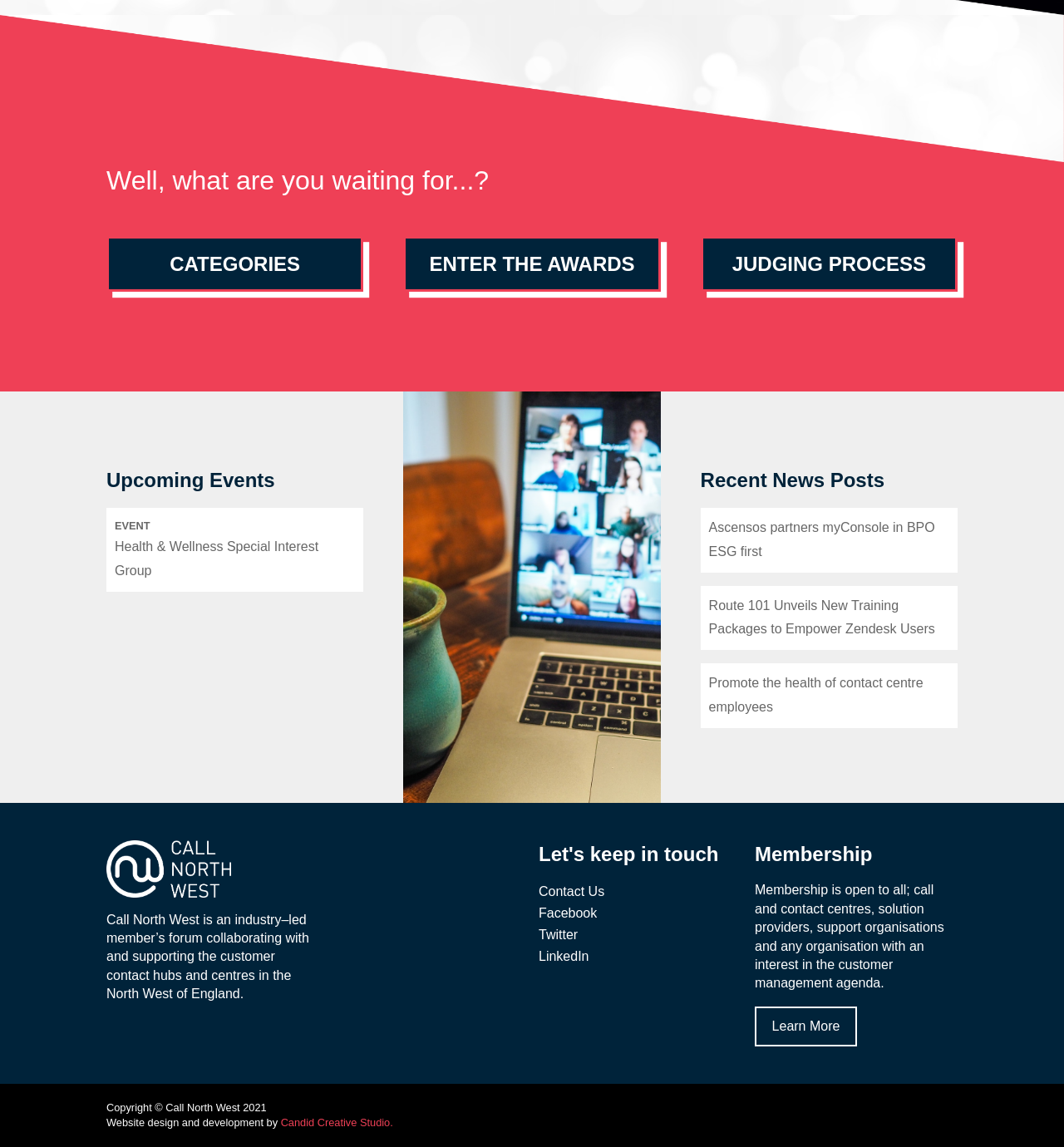Use a single word or phrase to answer the question: How many social media links are there?

3